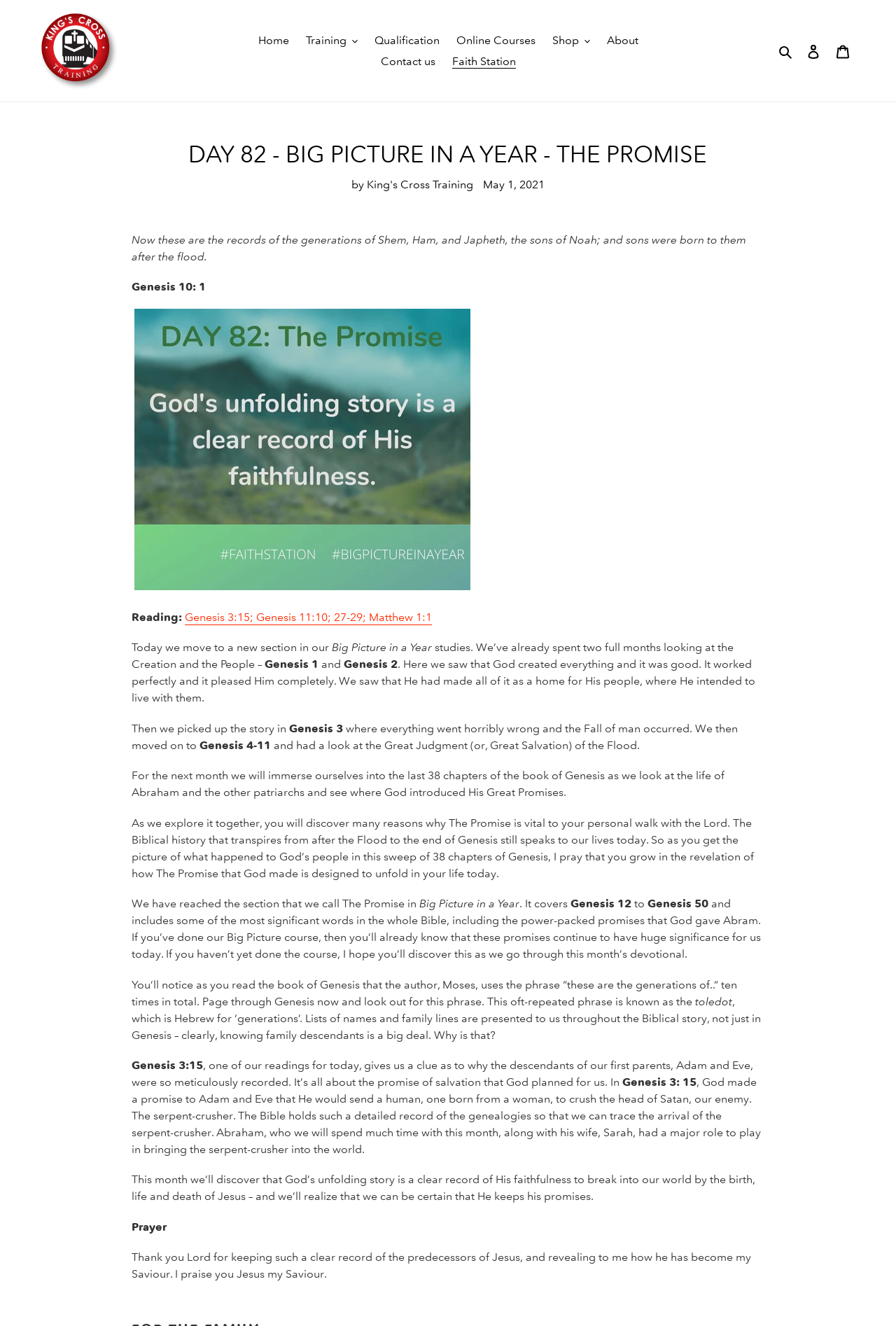What is the current section being studied in the Big Picture in a Year?
Answer briefly with a single word or phrase based on the image.

The Promise